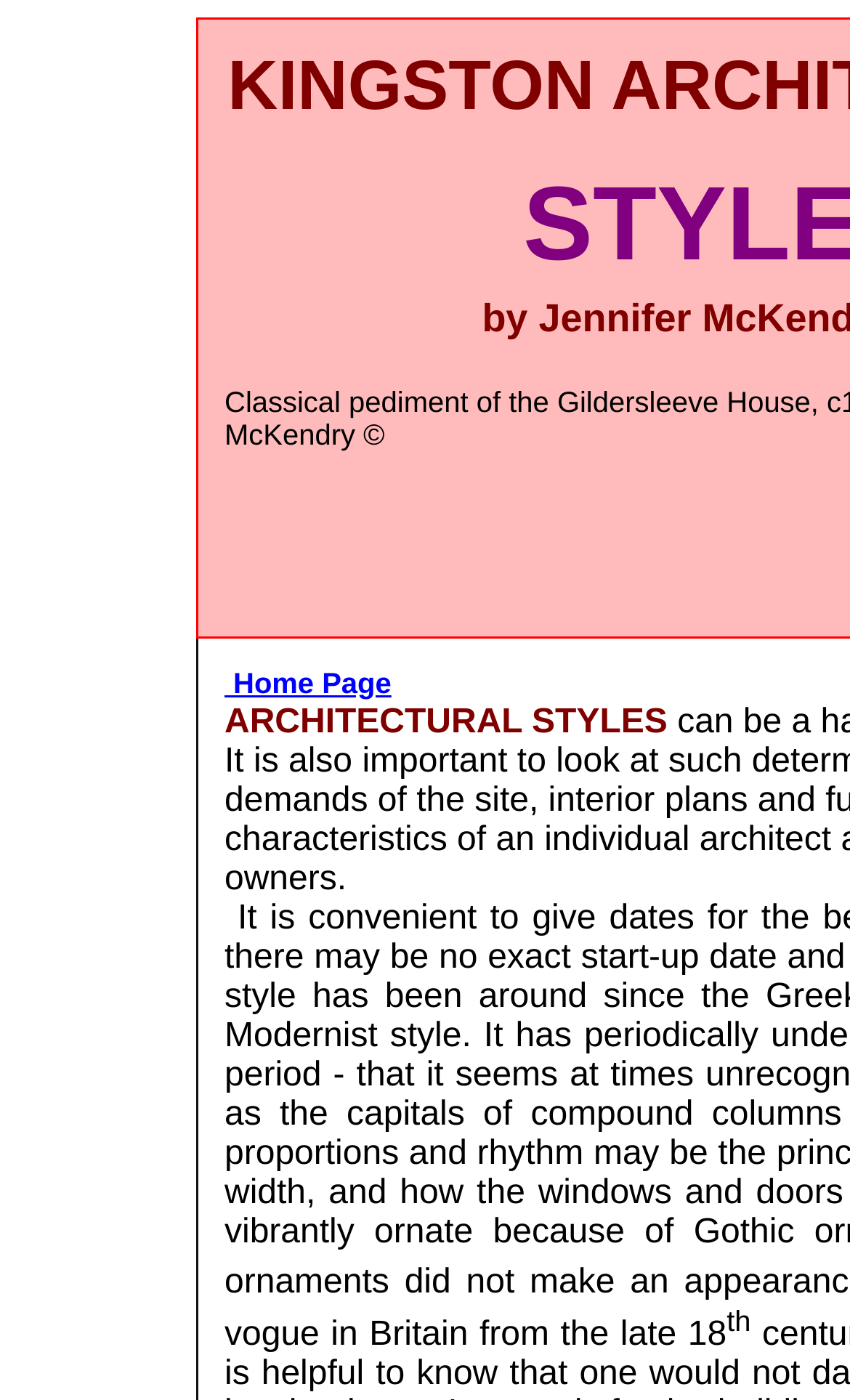Please locate the UI element described by "Sod" and provide its bounding box coordinates.

None